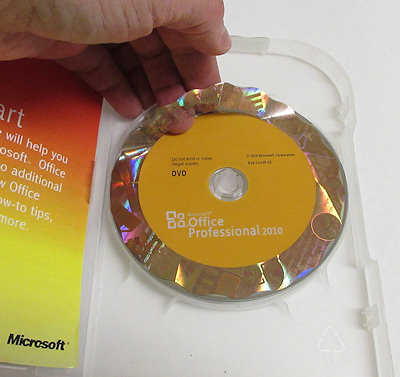Explain the contents of the image with as much detail as possible.

The image depicts a close-up view of a DVD, specifically the Microsoft Office Professional 2010 edition, which is positioned within its clear plastic case. A hand is shown gently holding the edge of the disc, highlighting its reflective surface that is designed to catch light, showcasing a holographic pattern around the outer rim. The disc itself prominently features an orange label with the text "DVD" and "Microsoft Office Professional 2010," indicating its software content. Adjacent to the DVD is a portion of the case displaying a colorful insert, which typically includes helpful information regarding the software. The visibility of these elements suggests that the subject matter involves examining the authenticity of Microsoft software, with references to embedded holographic images being critical in identifying counterfeit products.